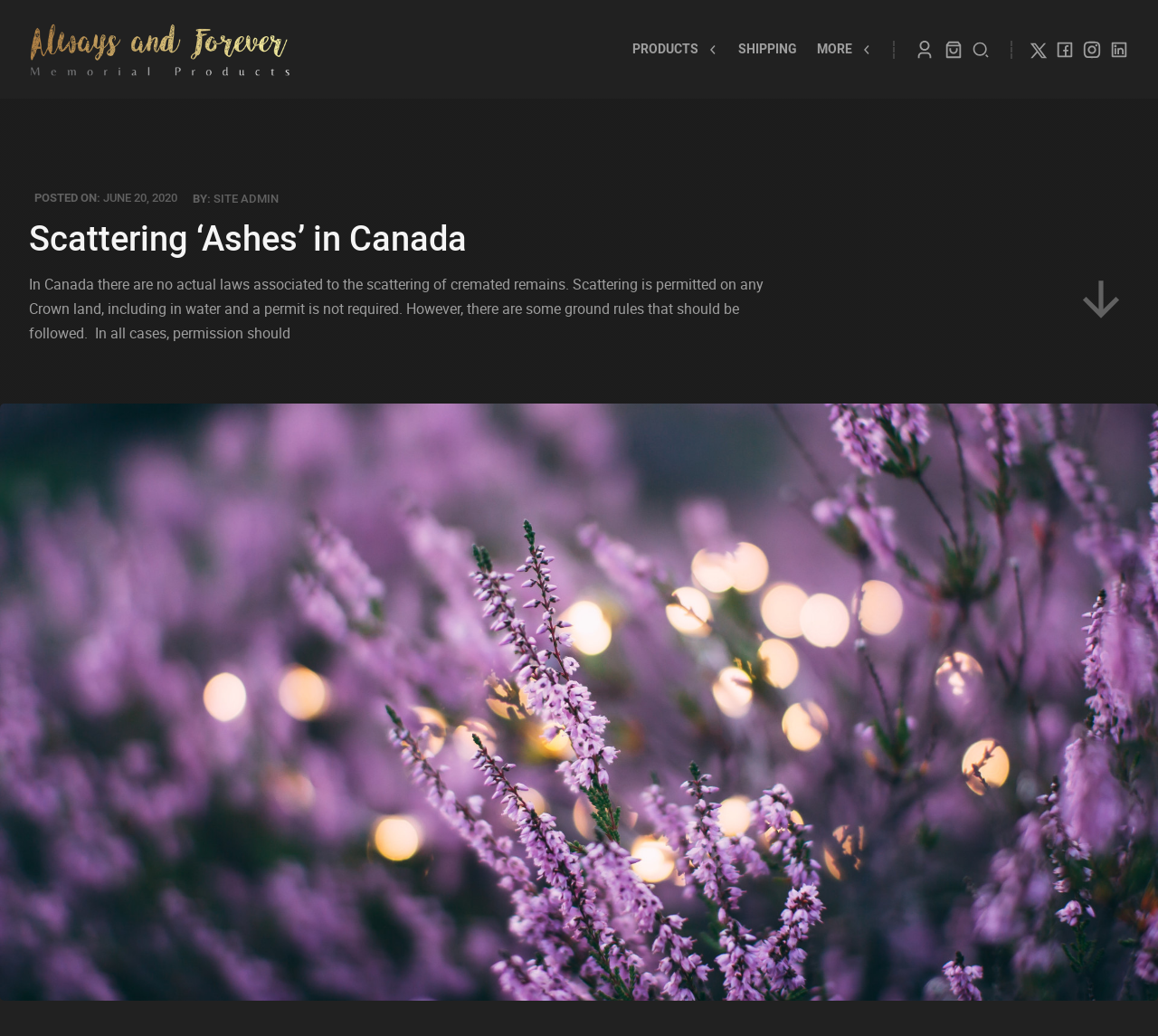Extract the bounding box for the UI element that matches this description: "aria-label="My Account link" title="My Account"".

[0.79, 0.036, 0.807, 0.06]